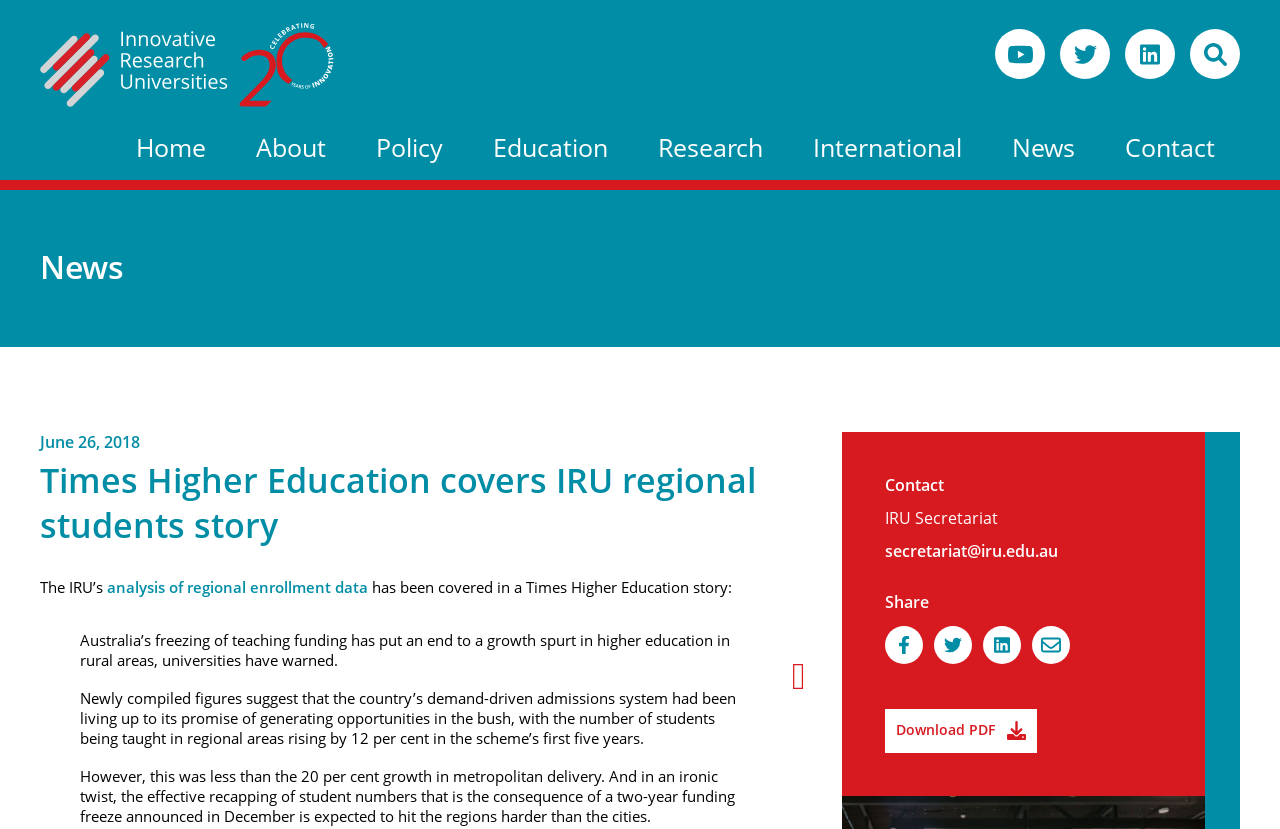Please predict the bounding box coordinates of the element's region where a click is necessary to complete the following instruction: "Read the news article". The coordinates should be represented by four float numbers between 0 and 1, i.e., [left, top, right, bottom].

[0.031, 0.553, 0.619, 0.663]